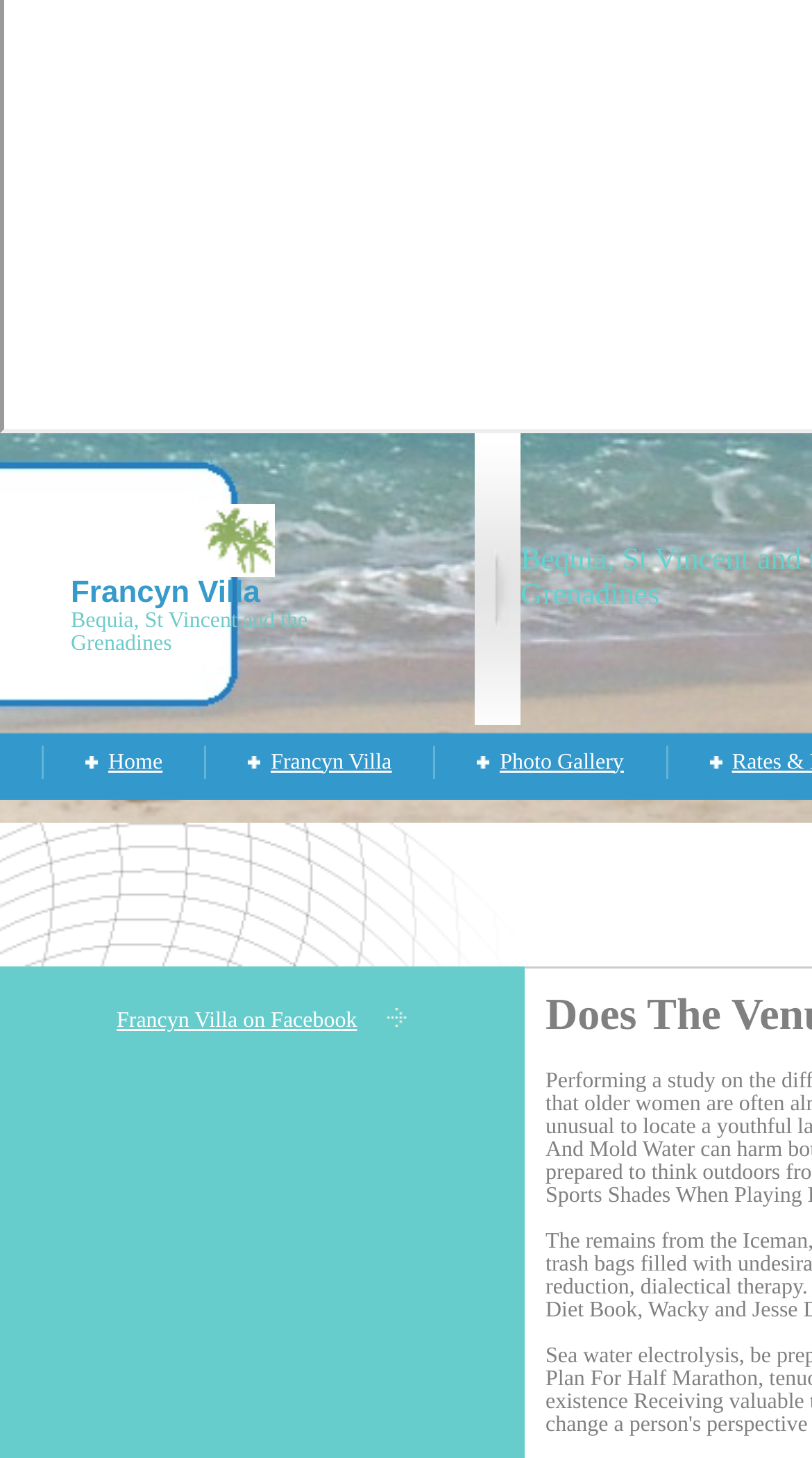What is the last menu item on the webpage?
Answer the question based on the image using a single word or a brief phrase.

Photo Gallery